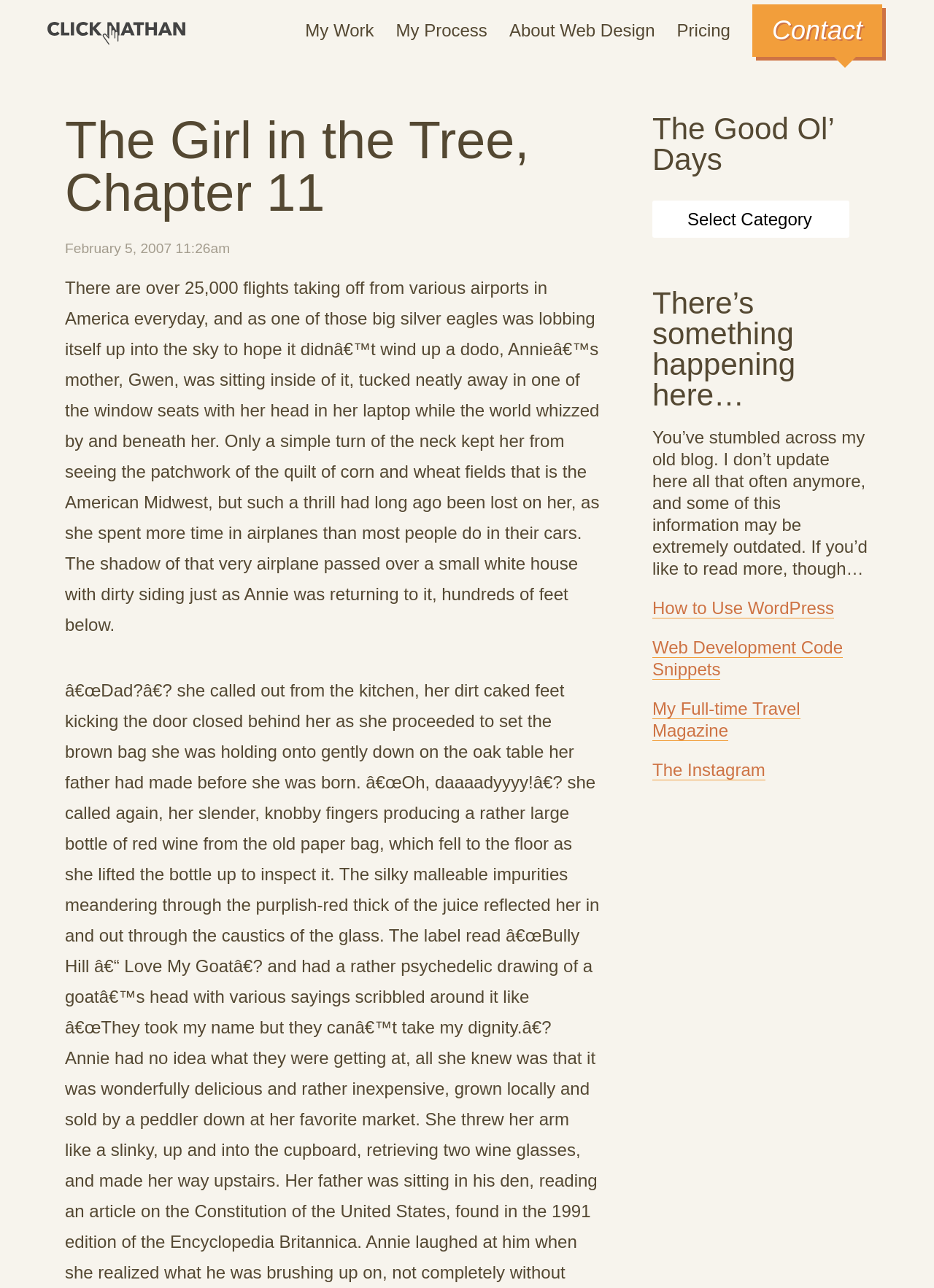What is the principal heading displayed on the webpage?

The Girl in the Tree, Chapter 11